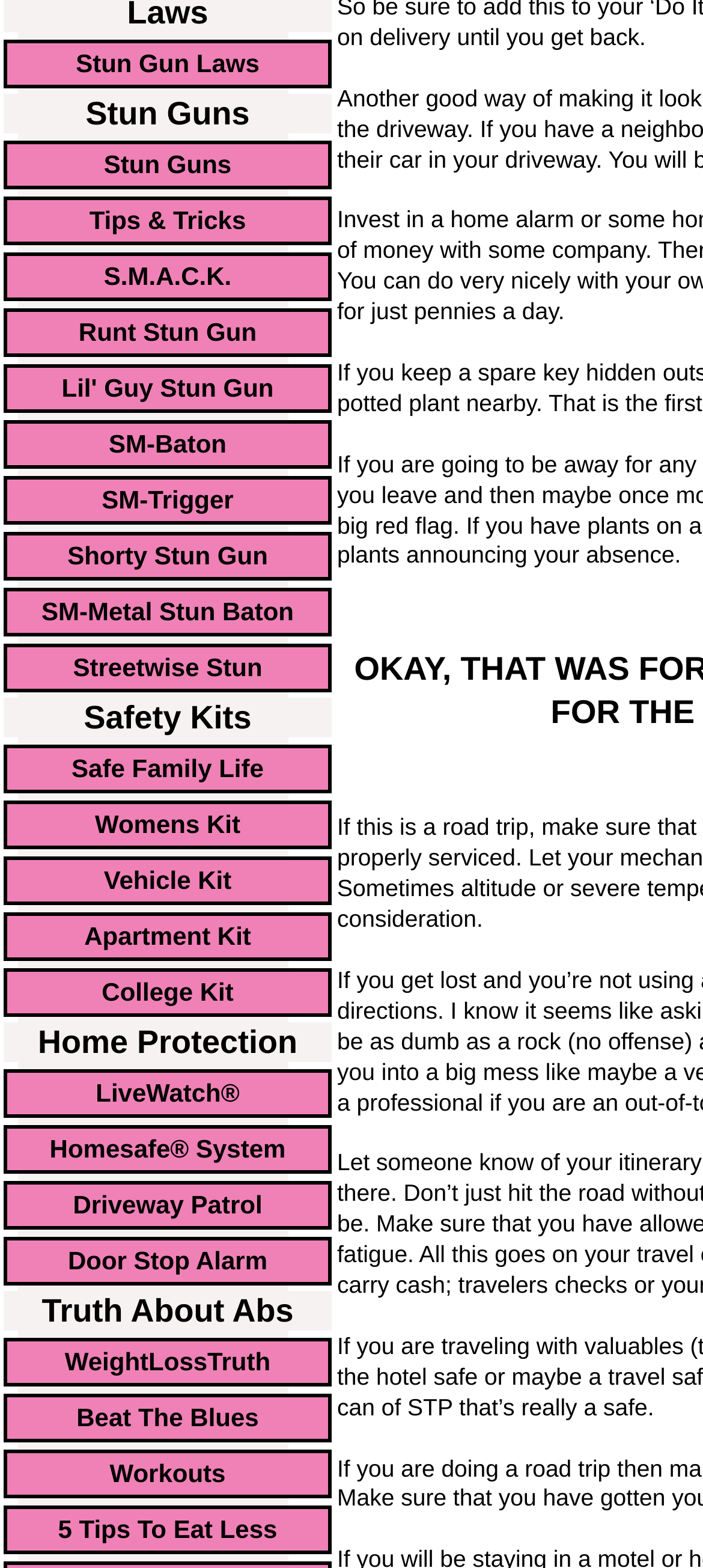Using the given description, provide the bounding box coordinates formatted as (top-left x, top-left y, bottom-right x, bottom-right y), with all values being floating point numbers between 0 and 1. Description: SM-Metal Stun Baton

[0.005, 0.375, 0.472, 0.406]